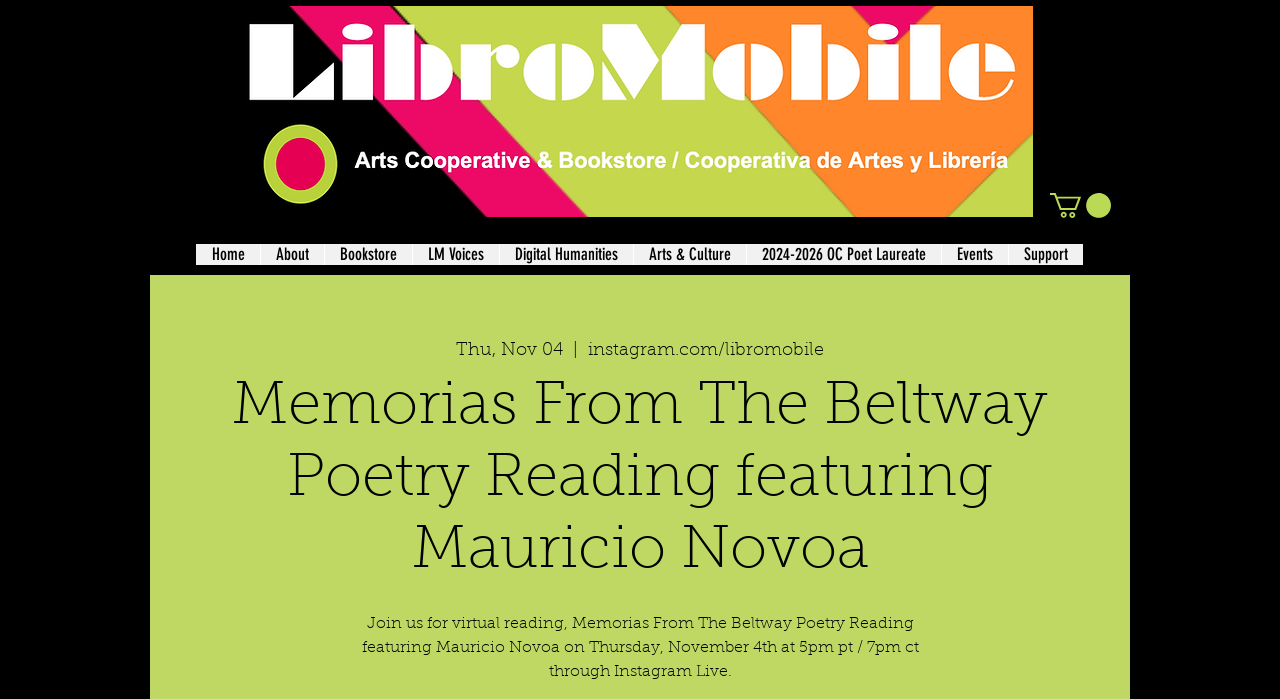Who is the featured poet at the poetry reading event?
Using the details shown in the screenshot, provide a comprehensive answer to the question.

I found the answer by looking at the heading element on the webpage, which says 'Memorias From The Beltway Poetry Reading featuring Mauricio Novoa'. The featured poet is Mauricio Novoa.